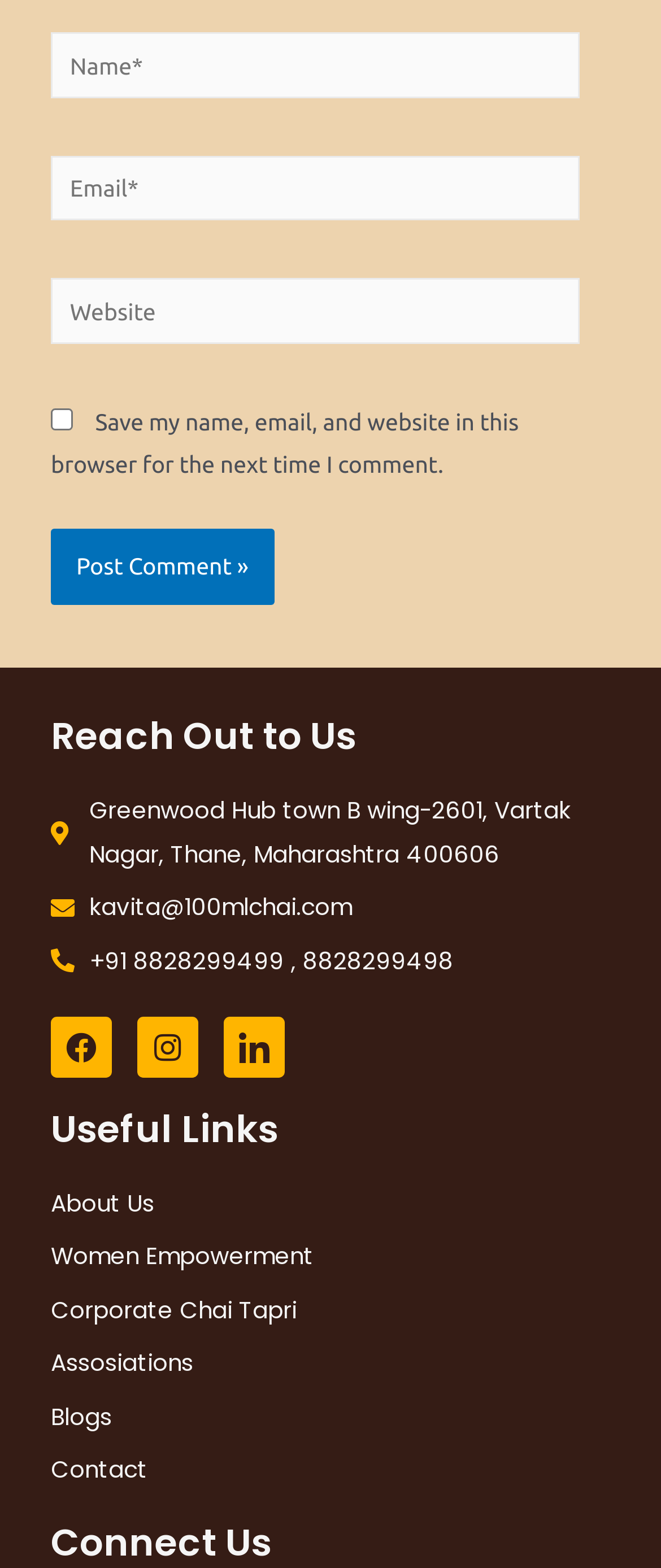Please find the bounding box coordinates of the element that needs to be clicked to perform the following instruction: "Visit the Facebook page". The bounding box coordinates should be four float numbers between 0 and 1, represented as [left, top, right, bottom].

[0.077, 0.648, 0.169, 0.687]